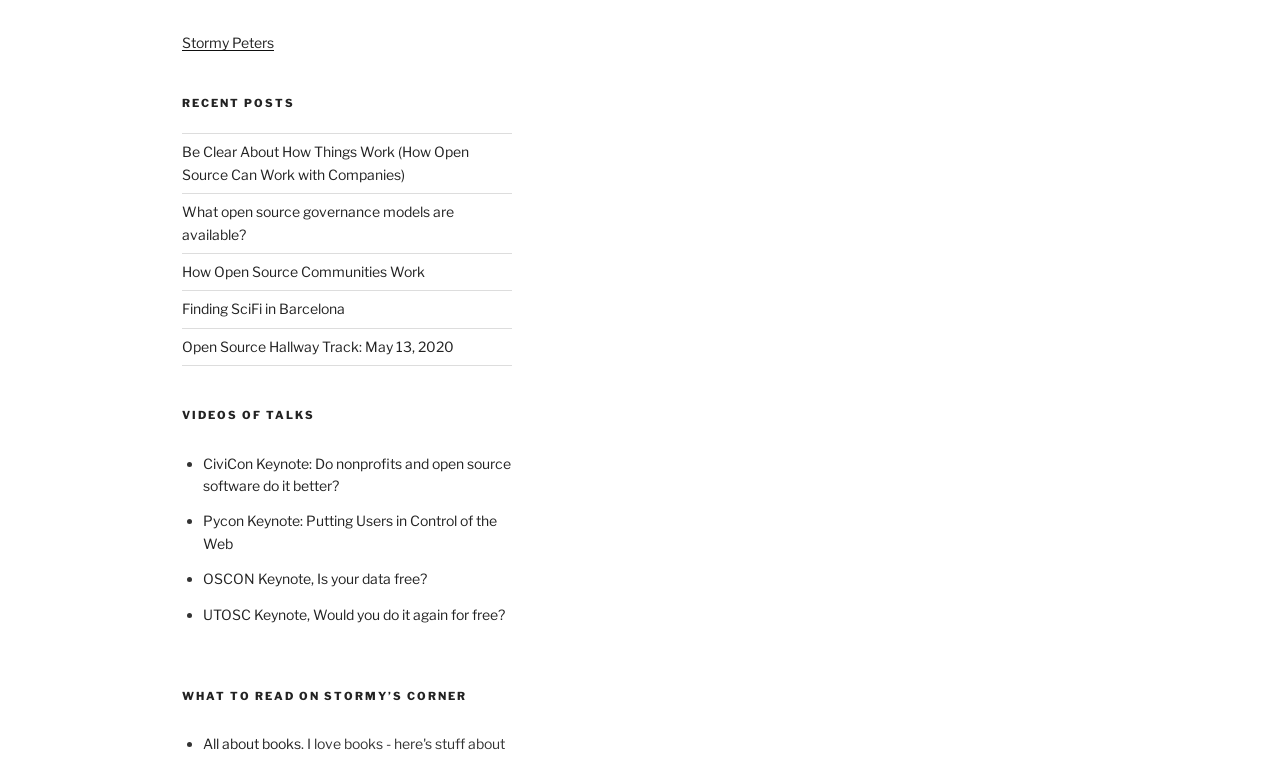Provide the bounding box coordinates, formatted as (top-left x, top-left y, bottom-right x, bottom-right y), with all values being floating point numbers between 0 and 1. Identify the bounding box of the UI element that matches the description: Stormy Peters

[0.142, 0.044, 0.214, 0.067]